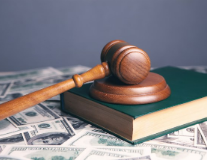Utilize the details in the image to give a detailed response to the question: What is the background of the image composed of?

The background of the image is composed of spread-out currency notes, which emphasizes the themes of finance and legal implications. The presence of currency notes surrounding the gavel and law book suggests the intersection of law and money.